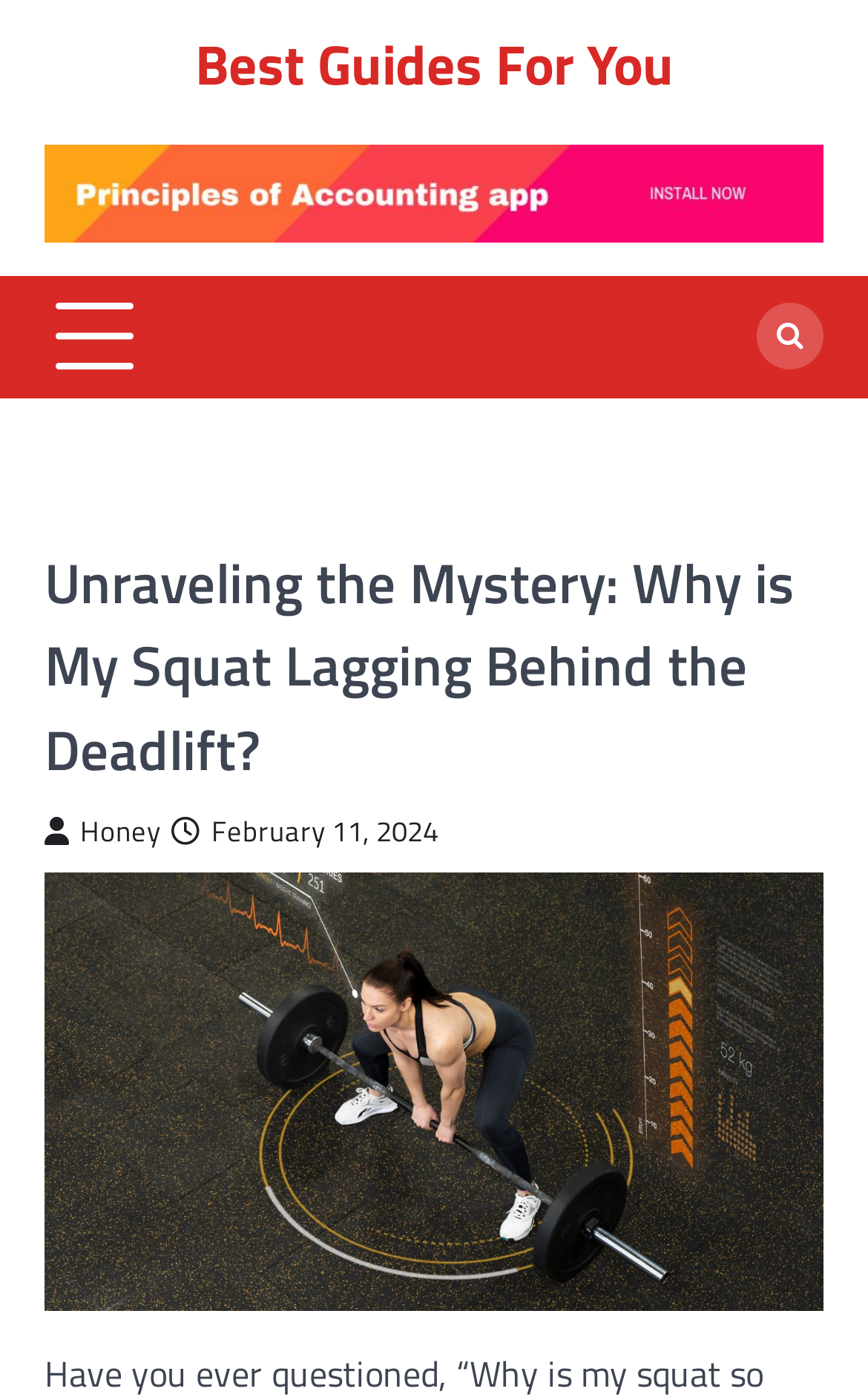Describe in detail what you see on the webpage.

The webpage is focused on the topic of "Unraveling the Mystery: Why is My Squat Lagging Behind the Deadlift?" with a comprehensive guide. At the top, there is a link "Best Guides For You" positioned almost centrally. Below it, an advertisement image takes up most of the width, spanning from the left edge to the right edge, and is relatively narrow in height.

To the left of the advertisement image, there is a button with no text. On the right side, there is a link with an icon, which is part of a larger section that includes a header with the same title as the webpage. This header is positioned roughly in the middle of the page, vertically.

Within this section, there are three elements: the header, a link with a honey icon, and a link with a date "February 11, 2024". The date link also contains a time element. Below this section, there is a large image that takes up most of the page's width and height, with a caption "why is my squat so weak compared to deadlift".